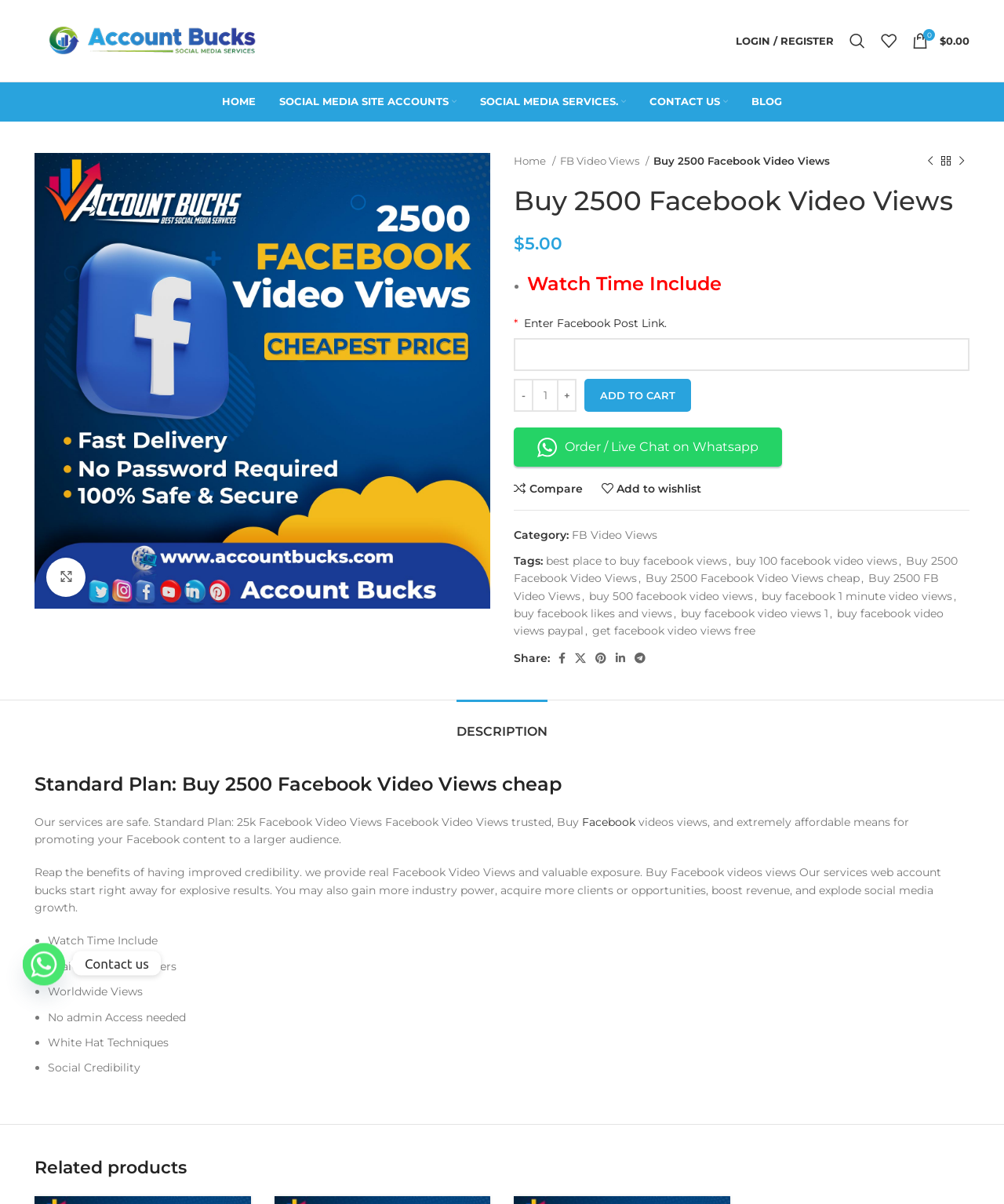Identify the bounding box of the UI component described as: "Future of Libraries 12.0".

None